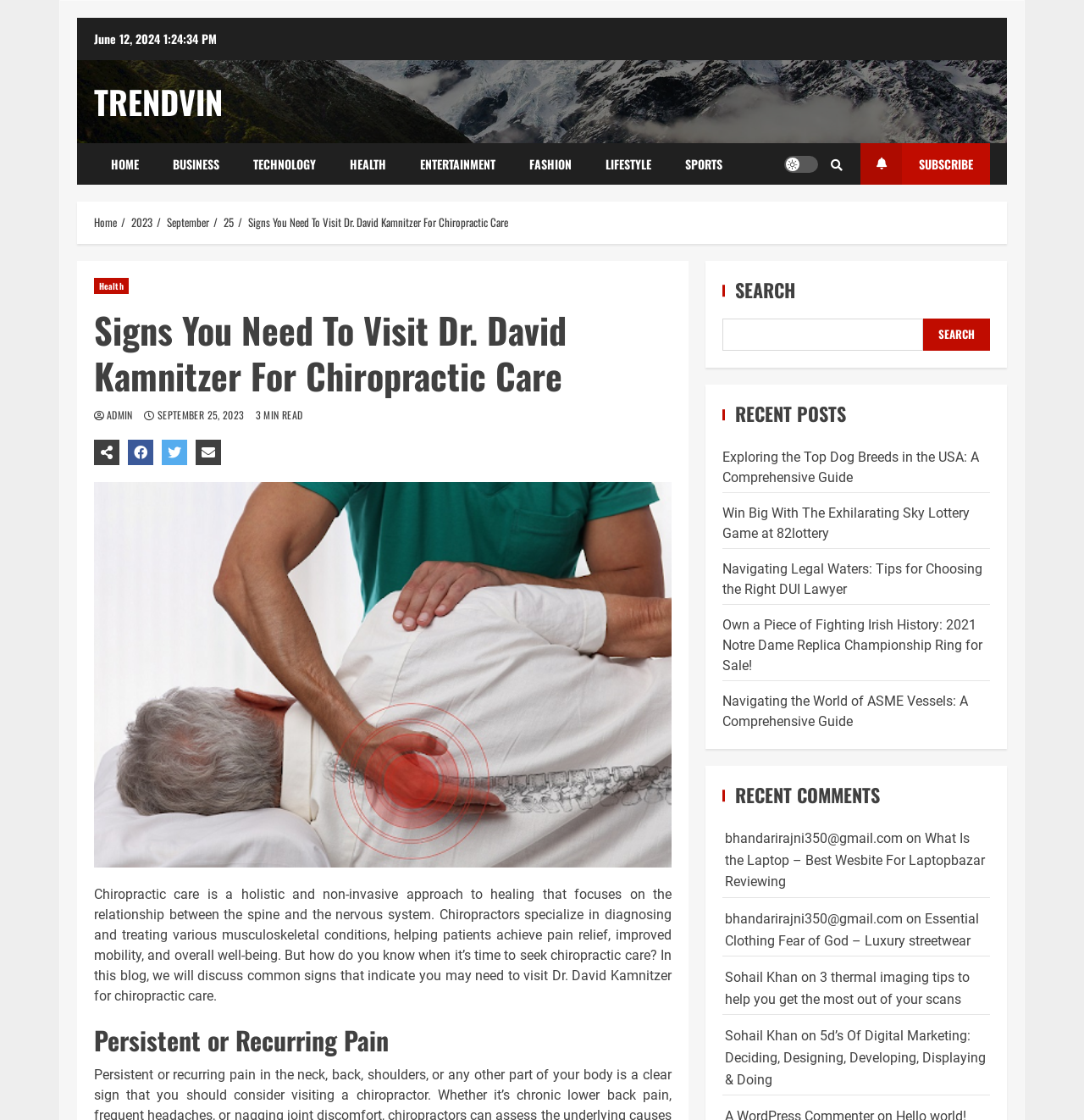What is the category of the blog post?
Examine the image and provide an in-depth answer to the question.

The category of the blog post can be found in the header section, where it is written as 'Health'.